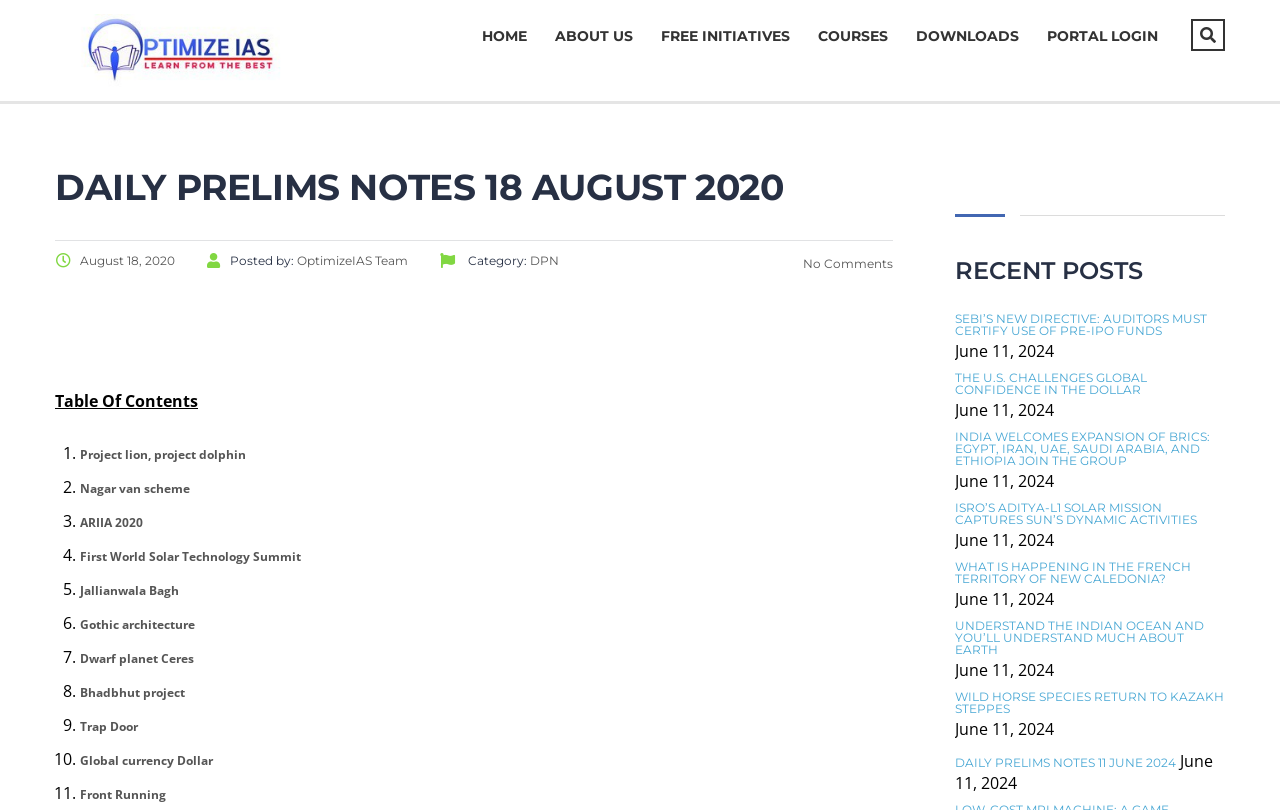Locate the bounding box coordinates of the area where you should click to accomplish the instruction: "View the 'DAILY PRELIMS NOTES 18 AUGUST 2020' heading".

[0.043, 0.189, 0.698, 0.298]